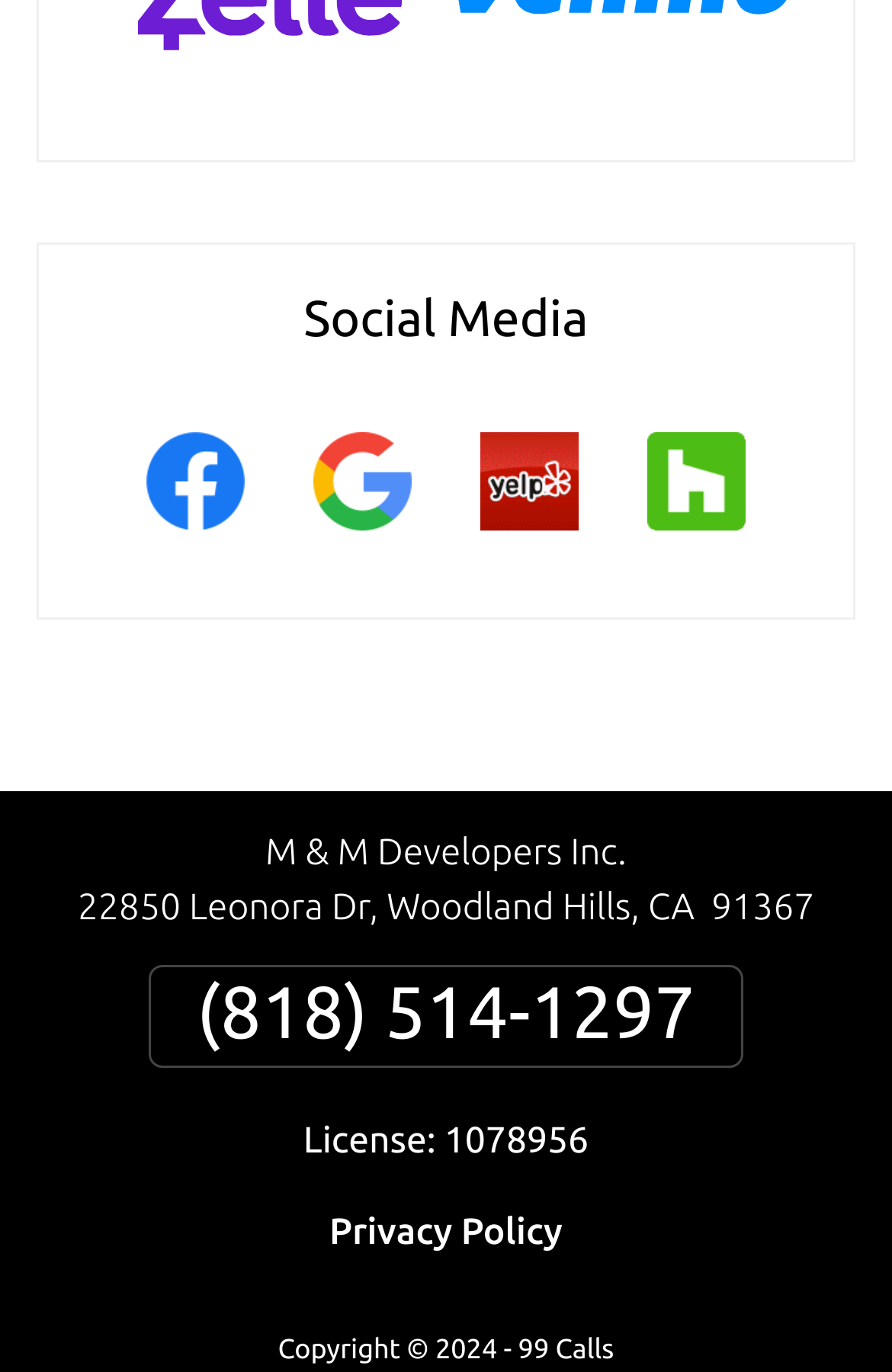Look at the image and give a detailed response to the following question: How many social media links are there?

There are four social media links on the webpage, which are Facebook, Google, Yelp, and Houzz, each with an image and a link element.